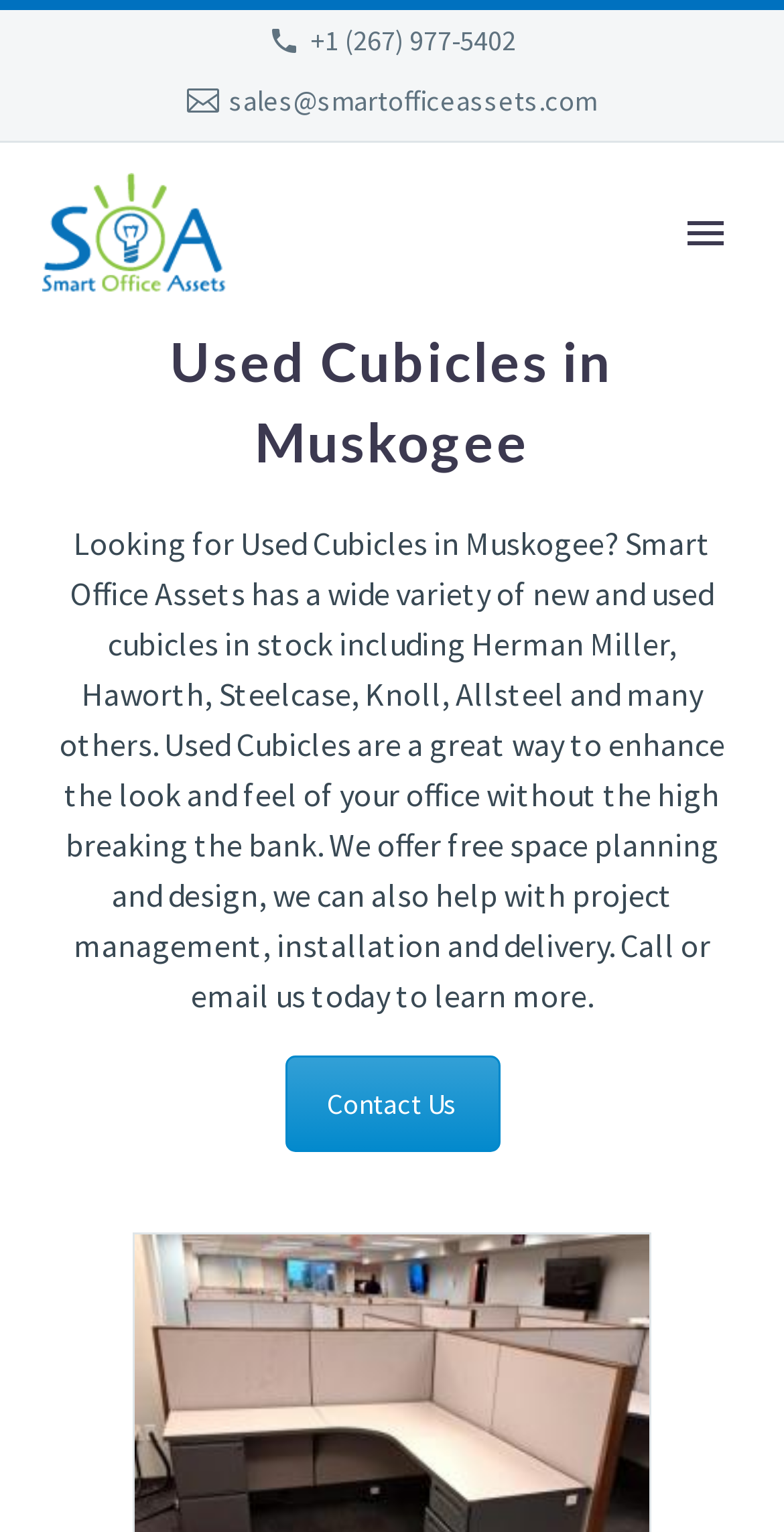What is the company's name?
Give a one-word or short phrase answer based on the image.

Smart Office Assets